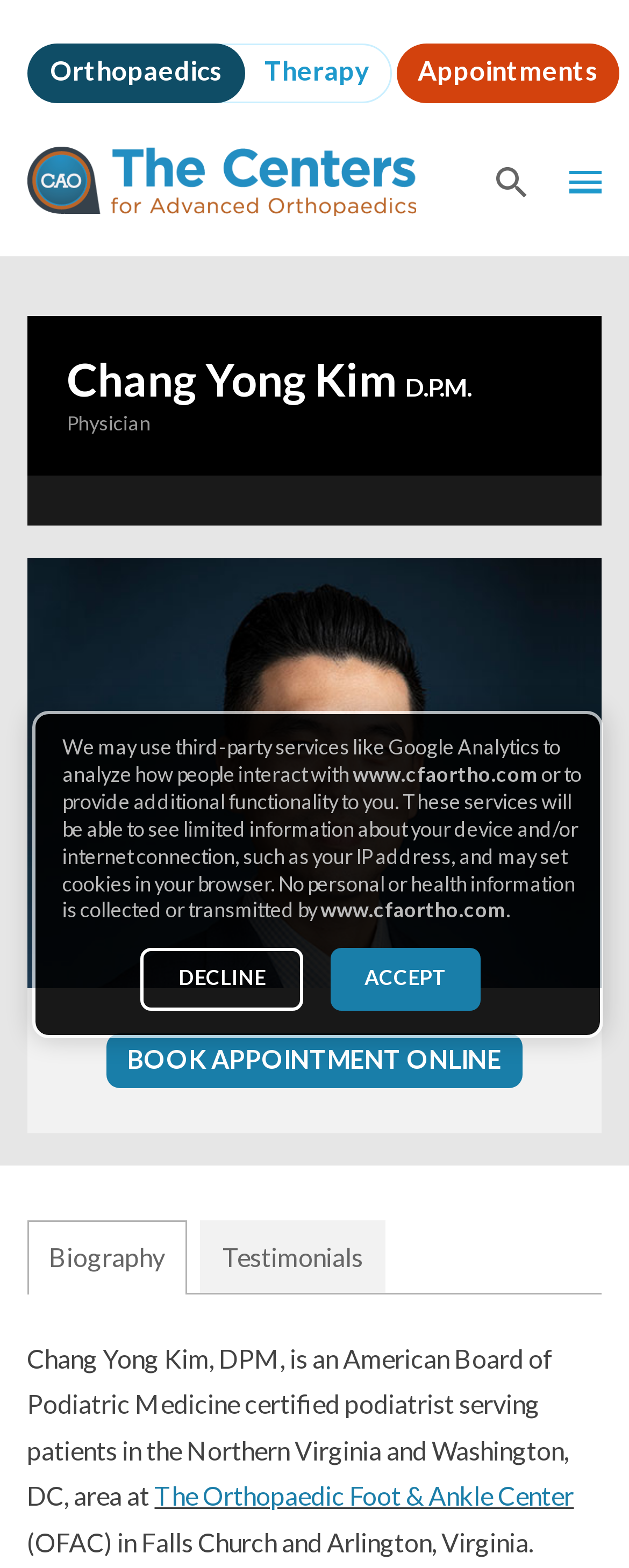Could you indicate the bounding box coordinates of the region to click in order to complete this instruction: "View the biography of Dr. Chang Yong Kim".

[0.043, 0.778, 0.298, 0.826]